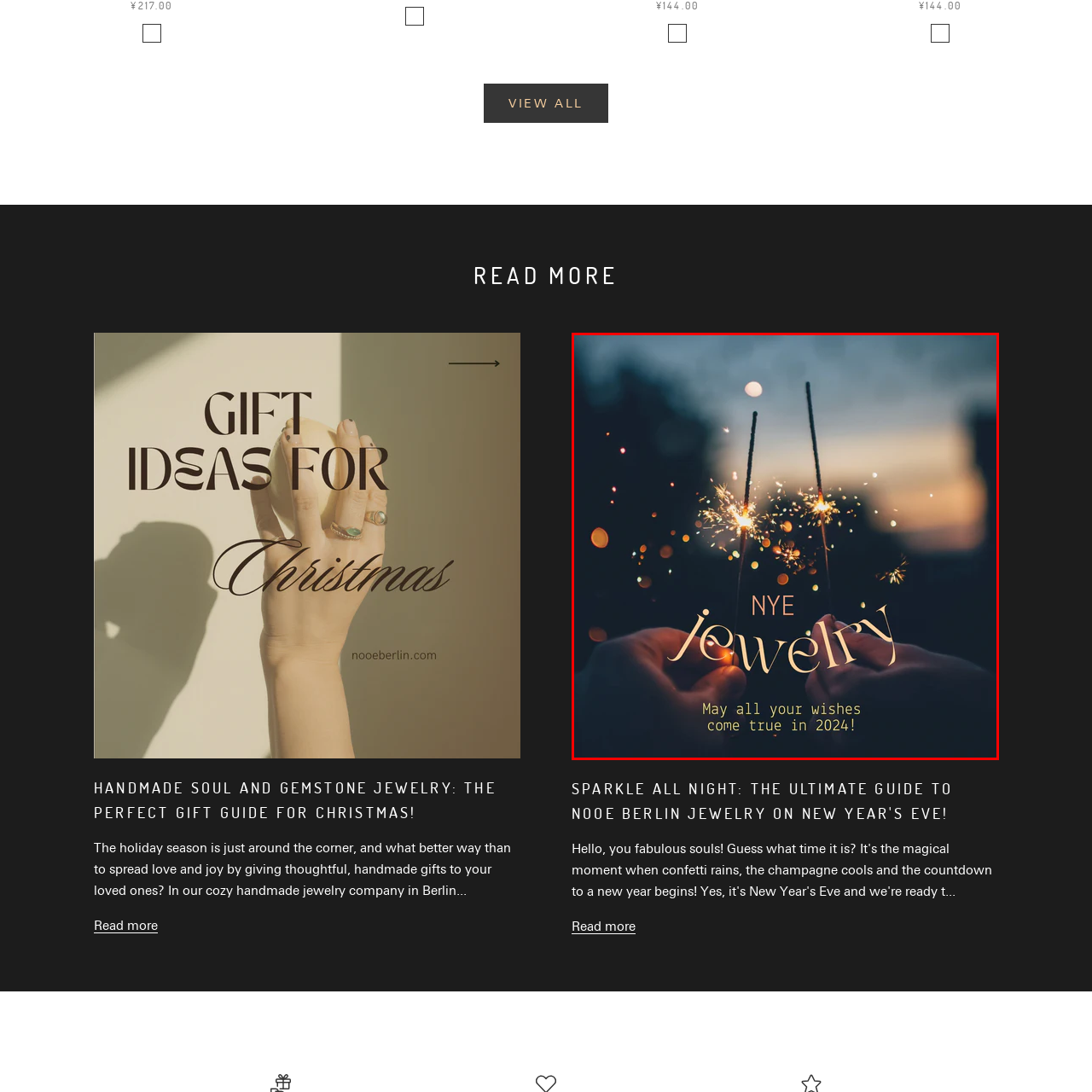View the part of the image surrounded by red, What is the tone of the message in the image? Respond with a concise word or phrase.

Heartfelt and hopeful